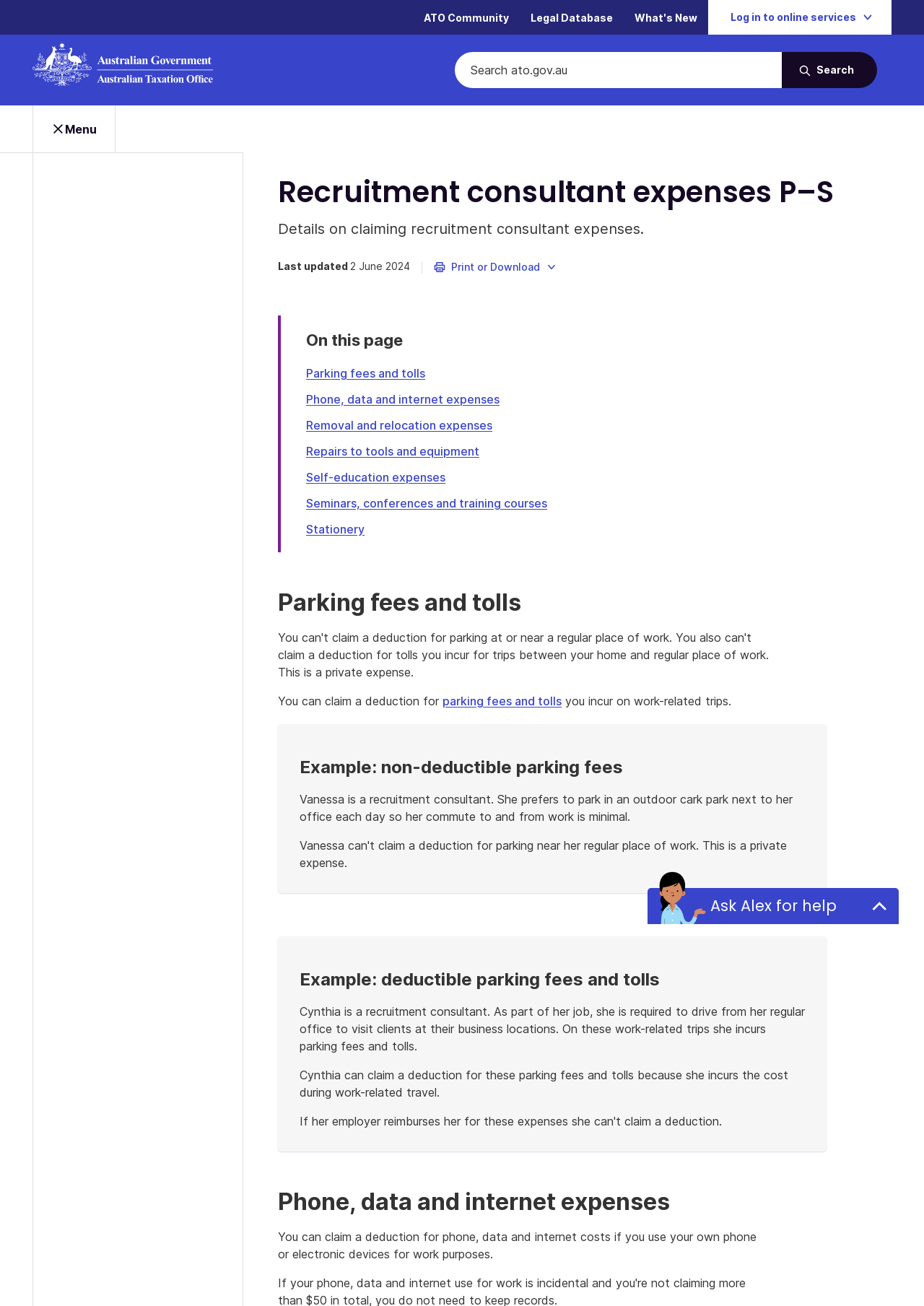Locate the bounding box coordinates of the element's region that should be clicked to carry out the following instruction: "View parking fees and tolls". The coordinates need to be four float numbers between 0 and 1, i.e., [left, top, right, bottom].

[0.331, 0.306, 0.46, 0.317]